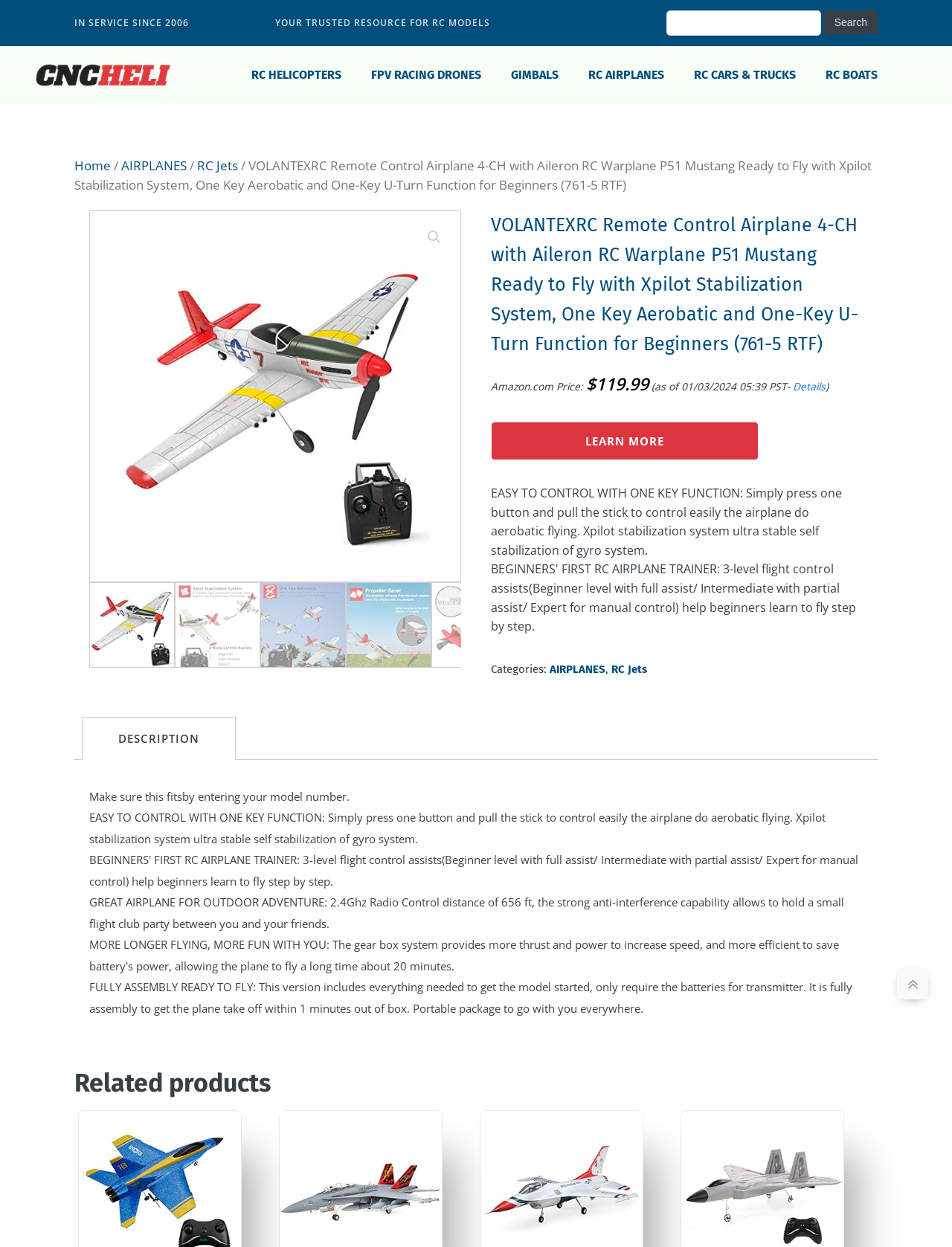Describe all the visual and textual components of the webpage comprehensively.

This webpage is about a remote control airplane, specifically the VOLANTEXRC Remote Control Airplane 4-CH with Aileron RC Warplane P51 Mustang Ready to Fly with Xpilot Stabilization System. At the top of the page, there is a logo and a search bar with a "Search" button. Below the search bar, there are several links to different categories, including RC Helicopters, FPV Racing Drones, and RC Cars & Trucks.

On the left side of the page, there is a navigation menu with links to Home, AIRPLANES, and RC Jets. Below the navigation menu, there is a breadcrumb trail showing the current page's location.

The main content of the page is divided into sections. The first section has a heading with the product name and a brief description of the product. Below the heading, there is a price section with the current price and a "LEARN MORE" button.

The next section has a detailed description of the product, including its features and benefits. There are several paragraphs of text describing the product's ease of use, its suitability for outdoor adventures, and its ready-to-fly assembly.

Below the product description, there is a tab list with a single tab labeled "DESCRIPTION". The tab panel contains more detailed information about the product, including its features and specifications.

At the bottom of the page, there is a section labeled "Related products" with a link to more information.

Throughout the page, there are several images and icons, including a logo, a search icon, and a "back to top" icon.